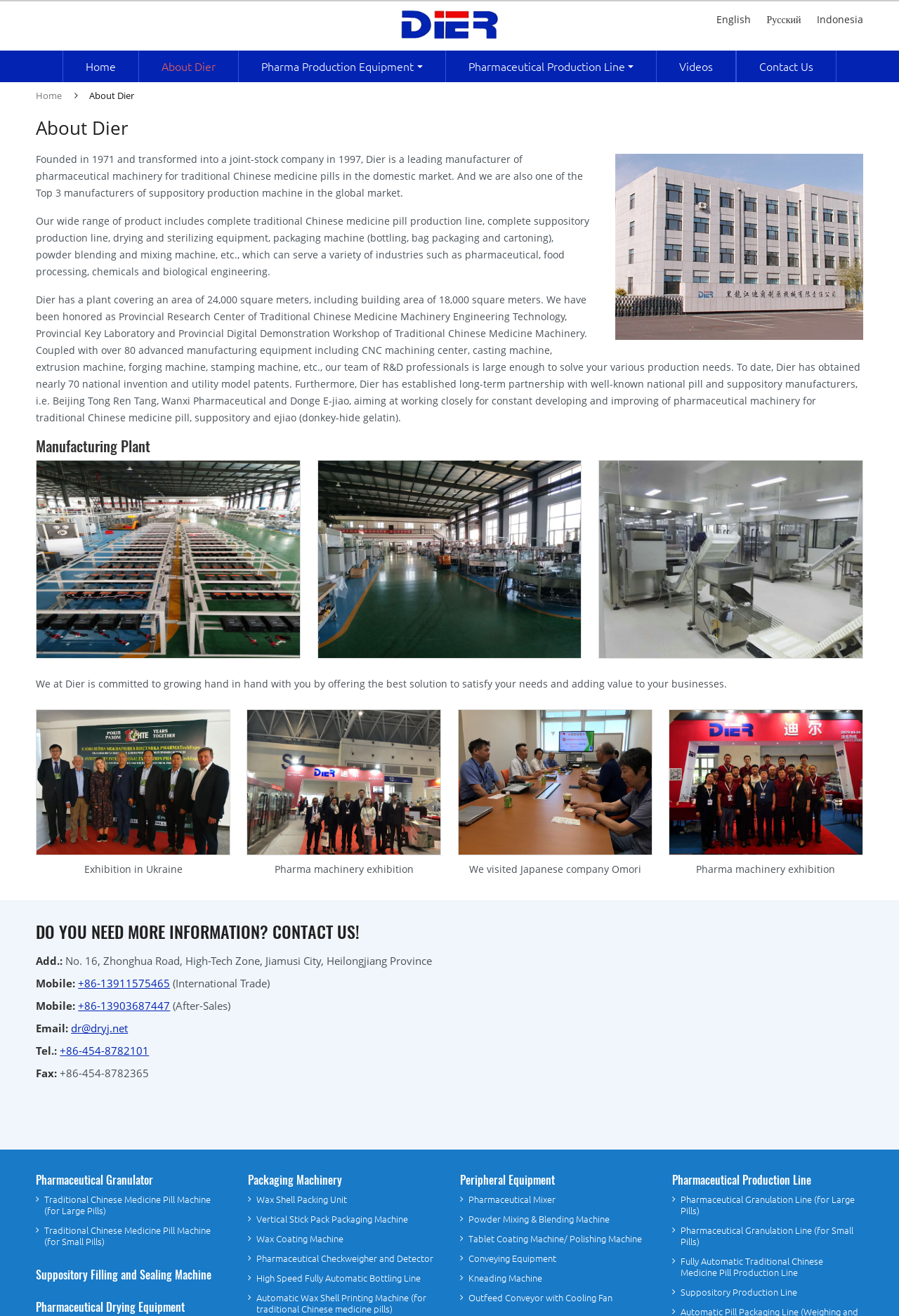Could you please study the image and provide a detailed answer to the question:
How many images are there on the webpage?

There are multiple images on the webpage, including the company logo, product images, and images in the 'About Dier' section. It's difficult to give an exact count, but there are more than 10 images.